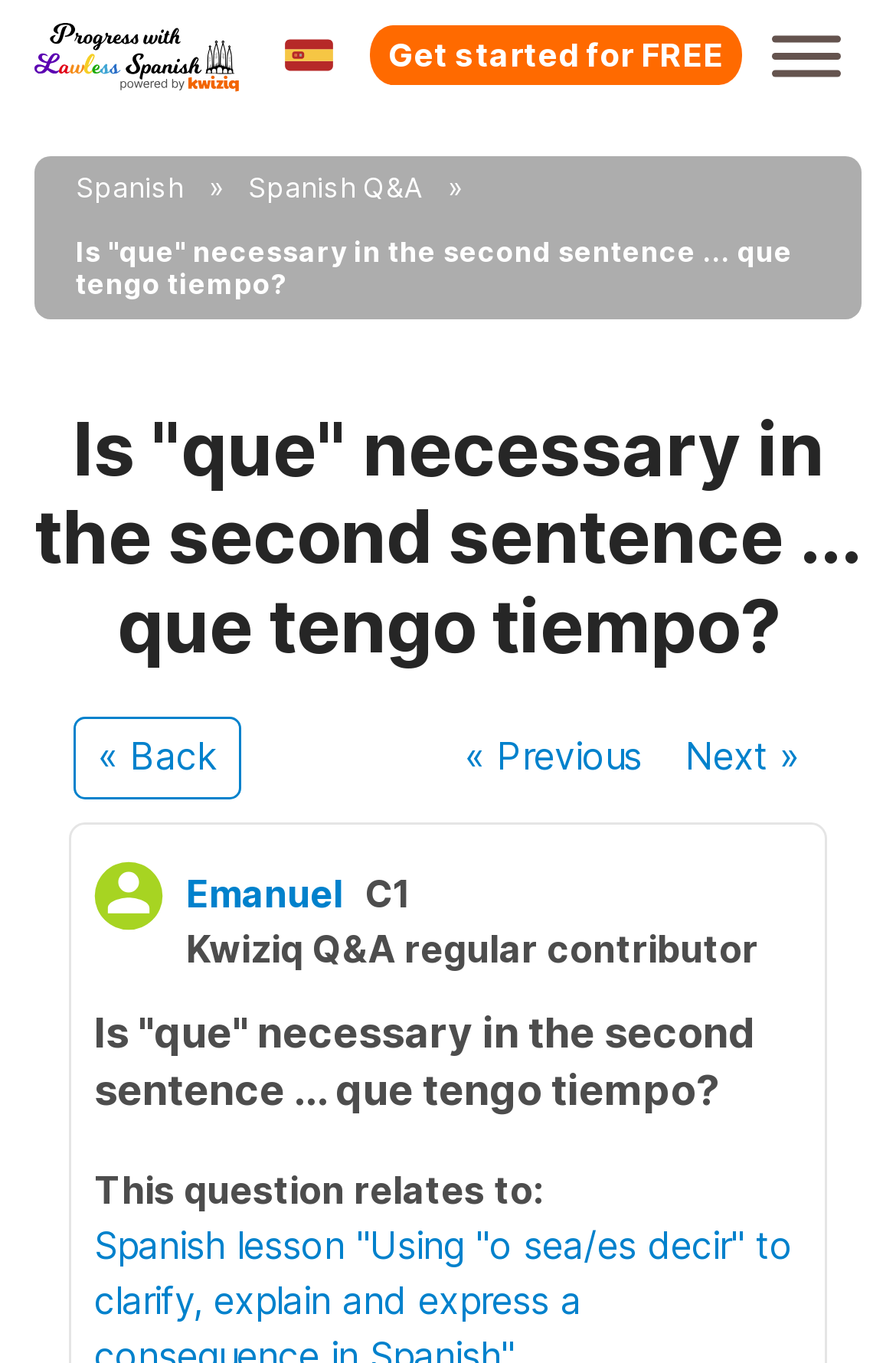Find the bounding box coordinates for the element that must be clicked to complete the instruction: "view the Site Map". The coordinates should be four float numbers between 0 and 1, indicated as [left, top, right, bottom].

None